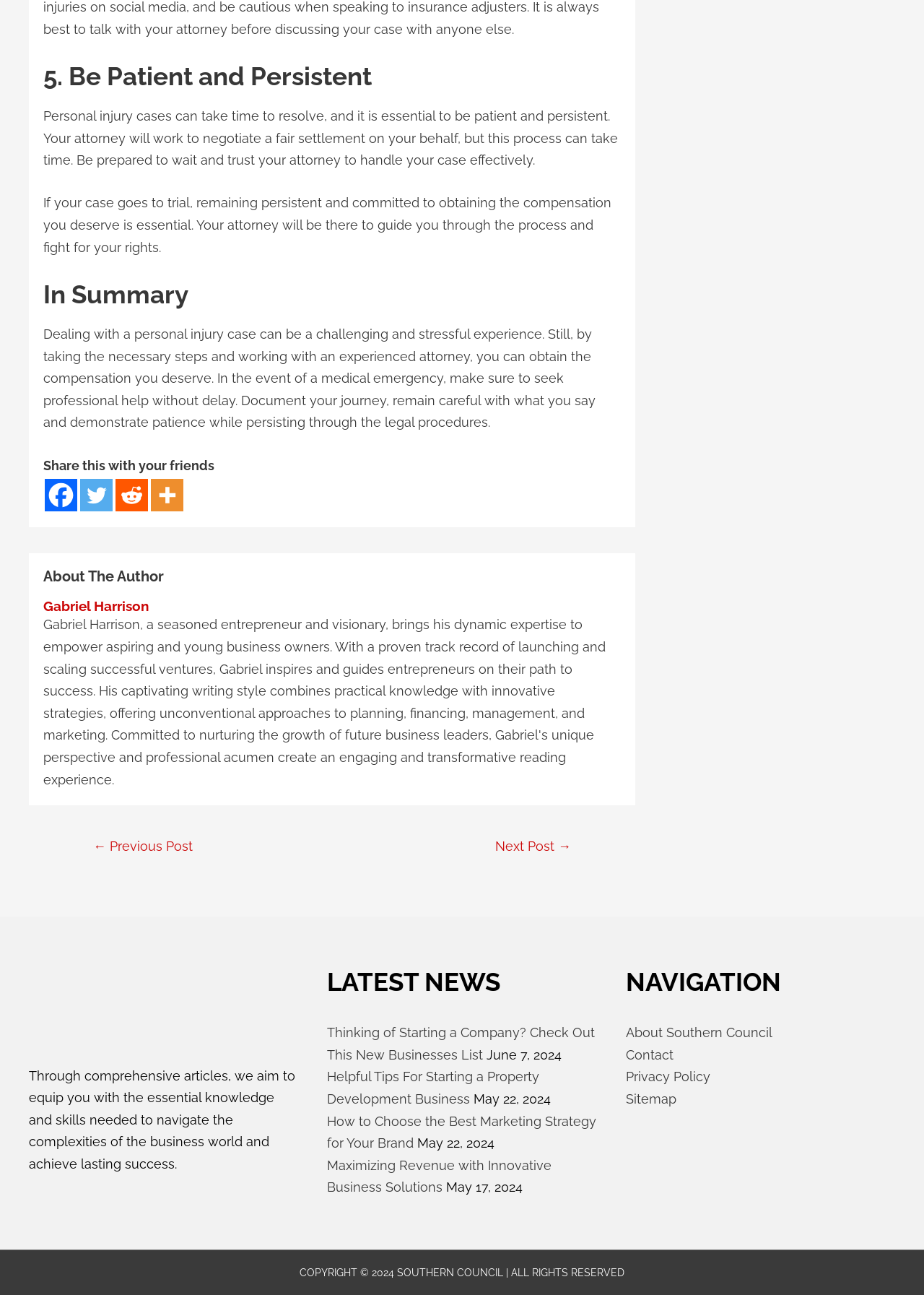Identify the bounding box coordinates of the section that should be clicked to achieve the task described: "Contact Southern Council".

[0.677, 0.809, 0.729, 0.82]